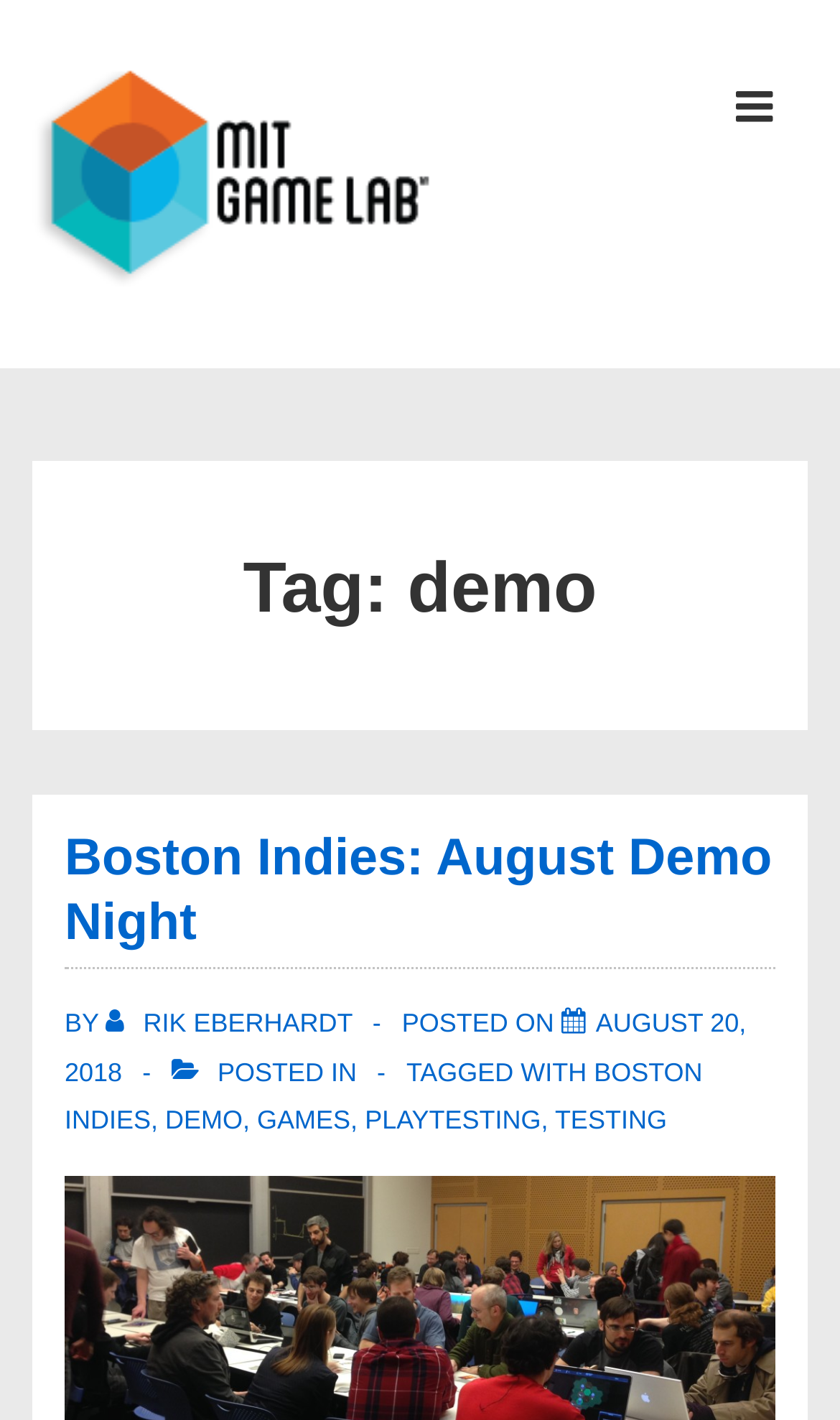Answer the question with a brief word or phrase:
What is the title of the blog post?

Boston Indies: August Demo Night